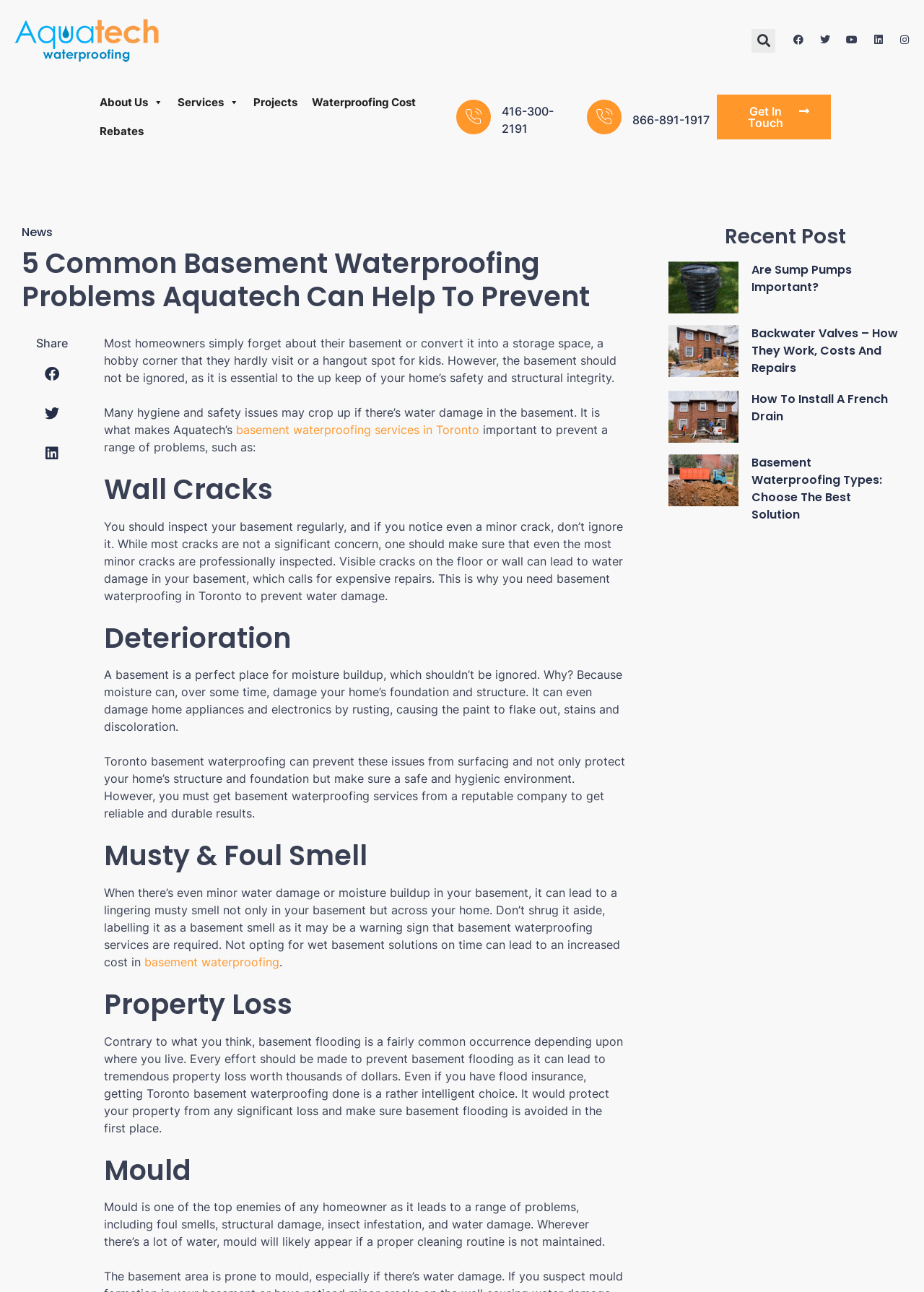Identify the coordinates of the bounding box for the element that must be clicked to accomplish the instruction: "Read about basement waterproofing services in Toronto".

[0.255, 0.327, 0.518, 0.338]